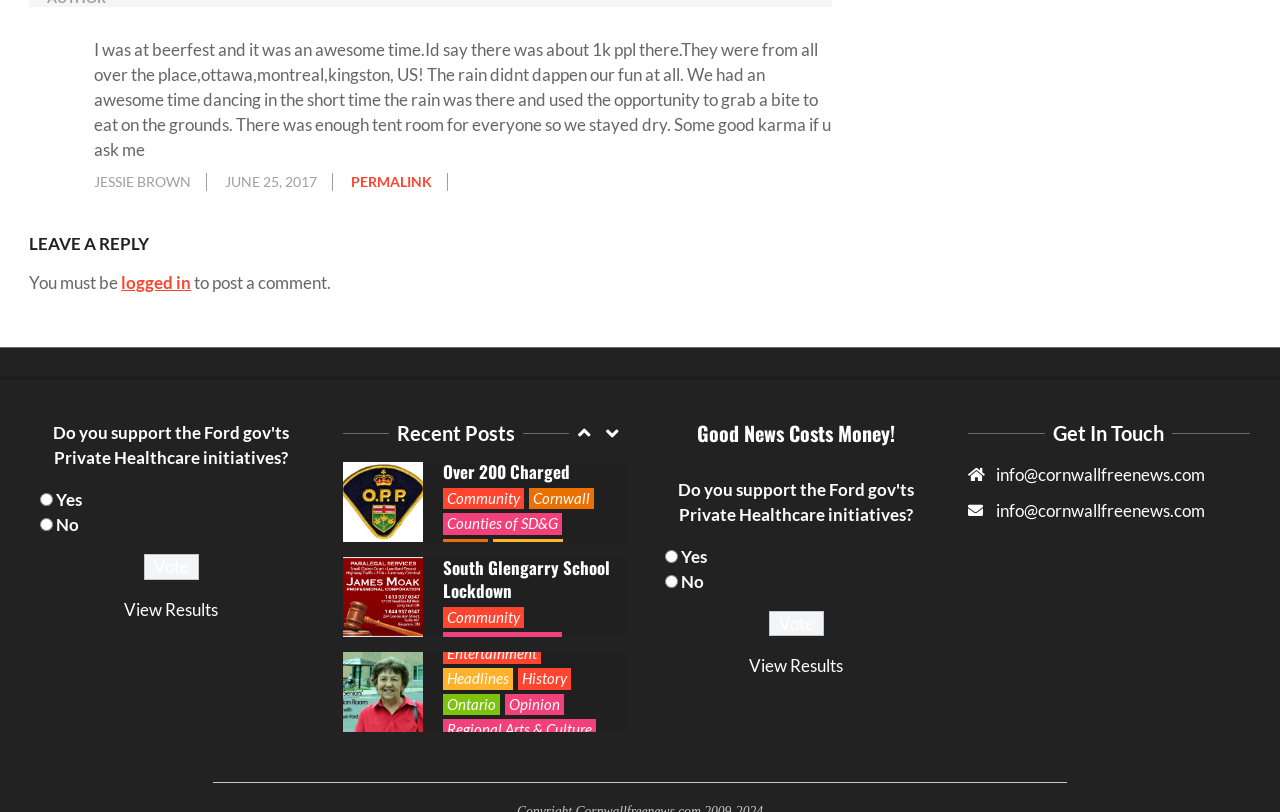Respond with a single word or phrase for the following question: 
What is the purpose of the 'Vote' button?

To vote